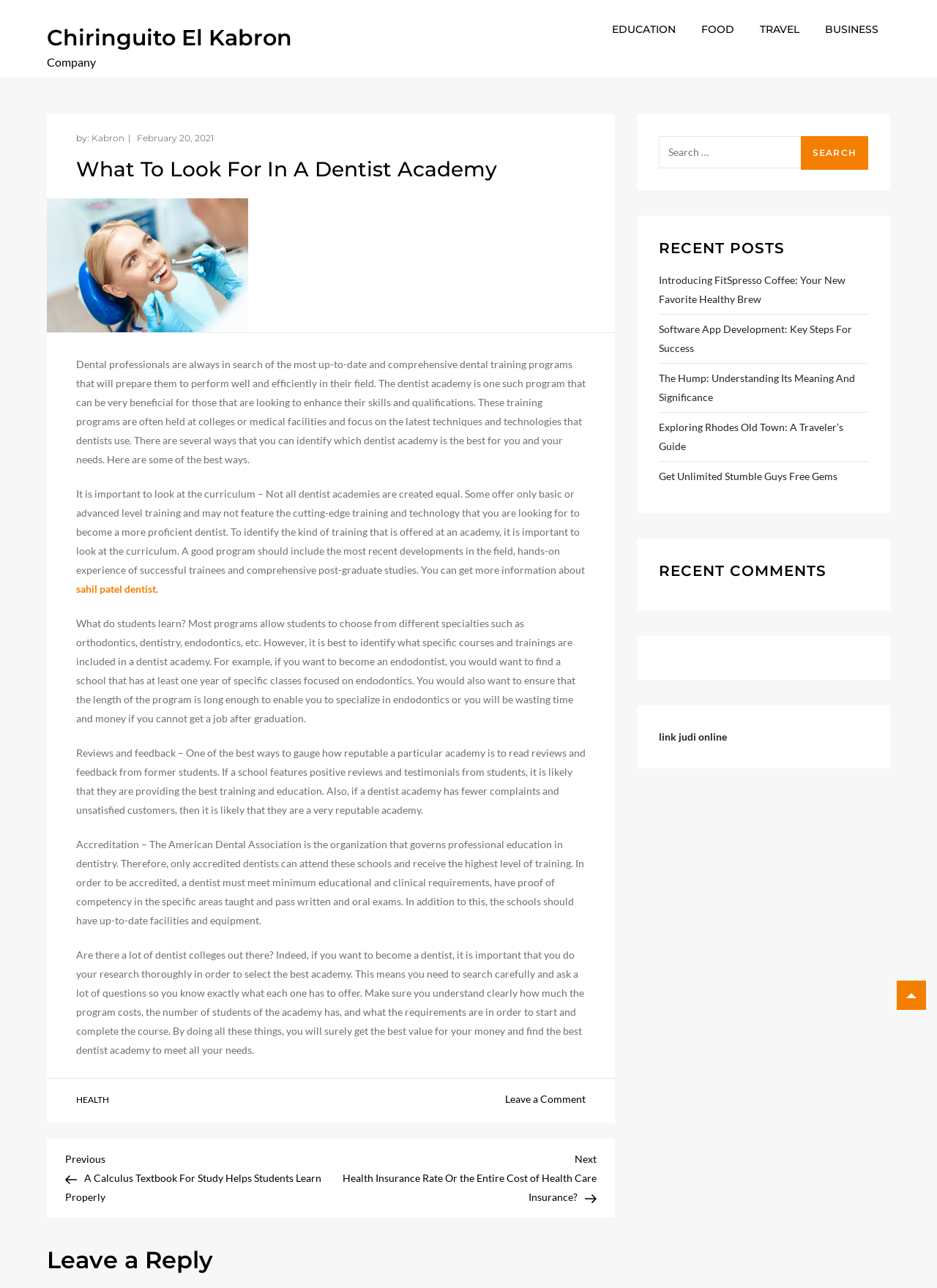What is the date of the article?
Using the information from the image, give a concise answer in one word or a short phrase.

February 20, 2021